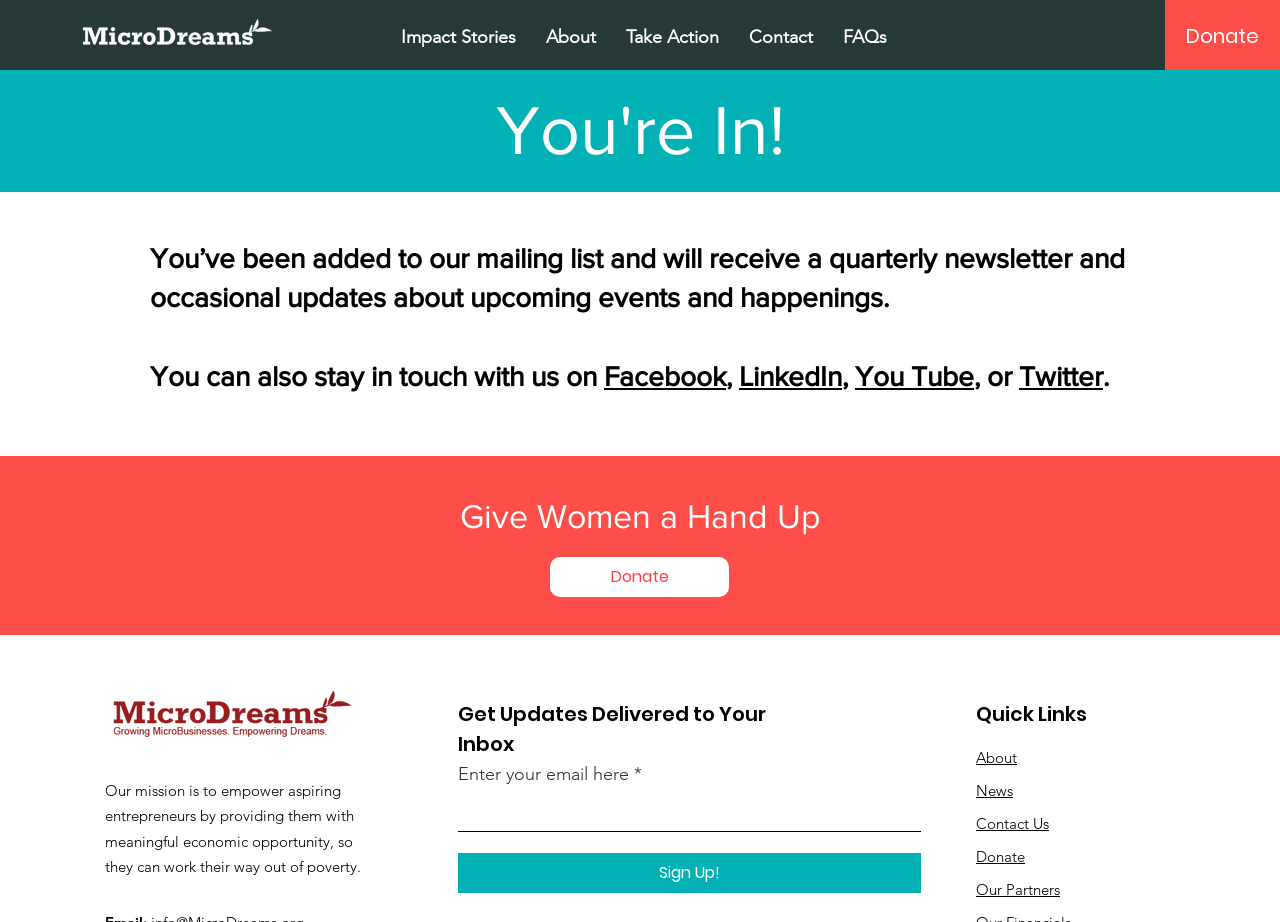Identify the bounding box of the UI component described as: "Our Partners".

[0.762, 0.954, 0.828, 0.975]